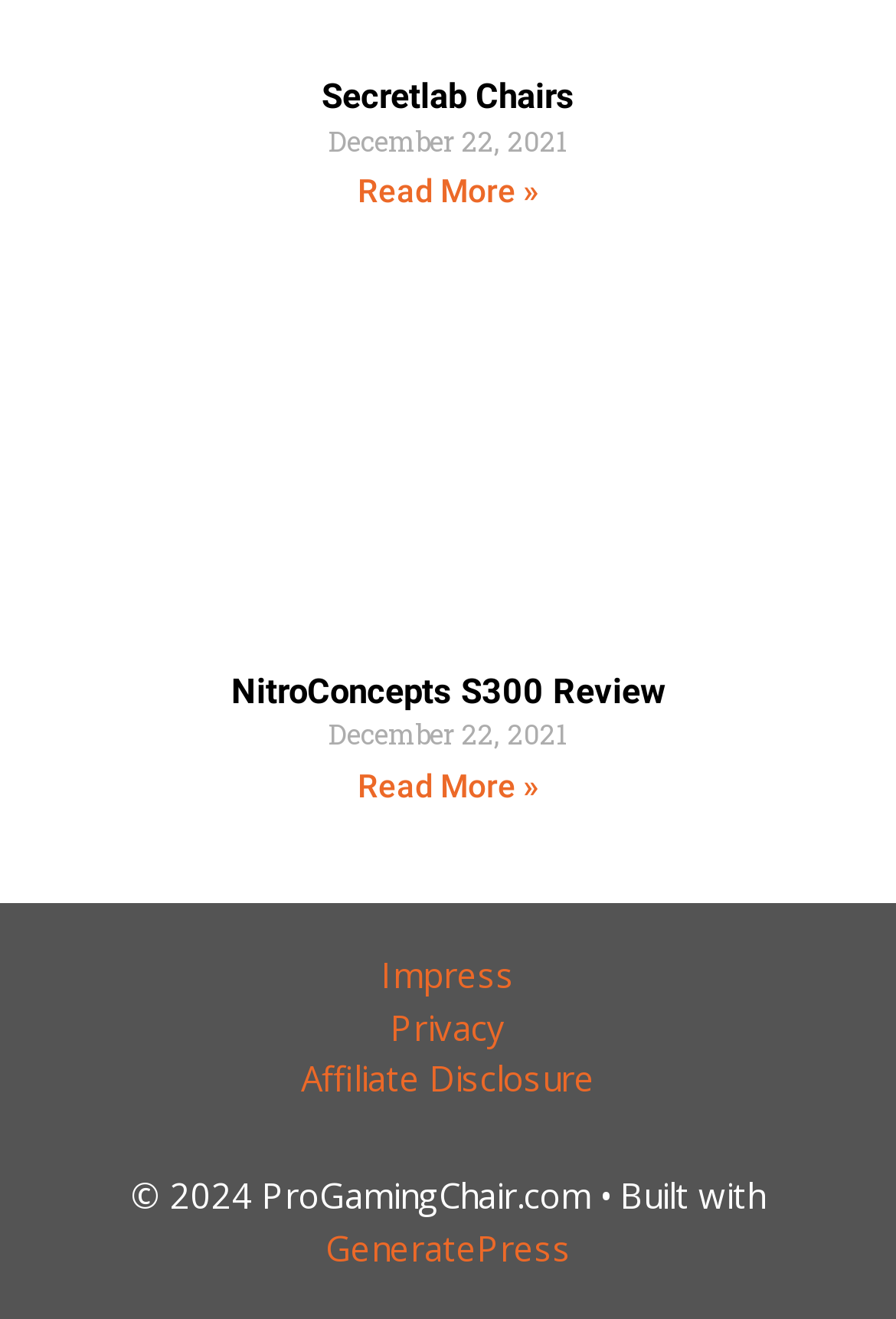What is the date of the latest article?
Using the visual information, reply with a single word or short phrase.

December 22, 2021